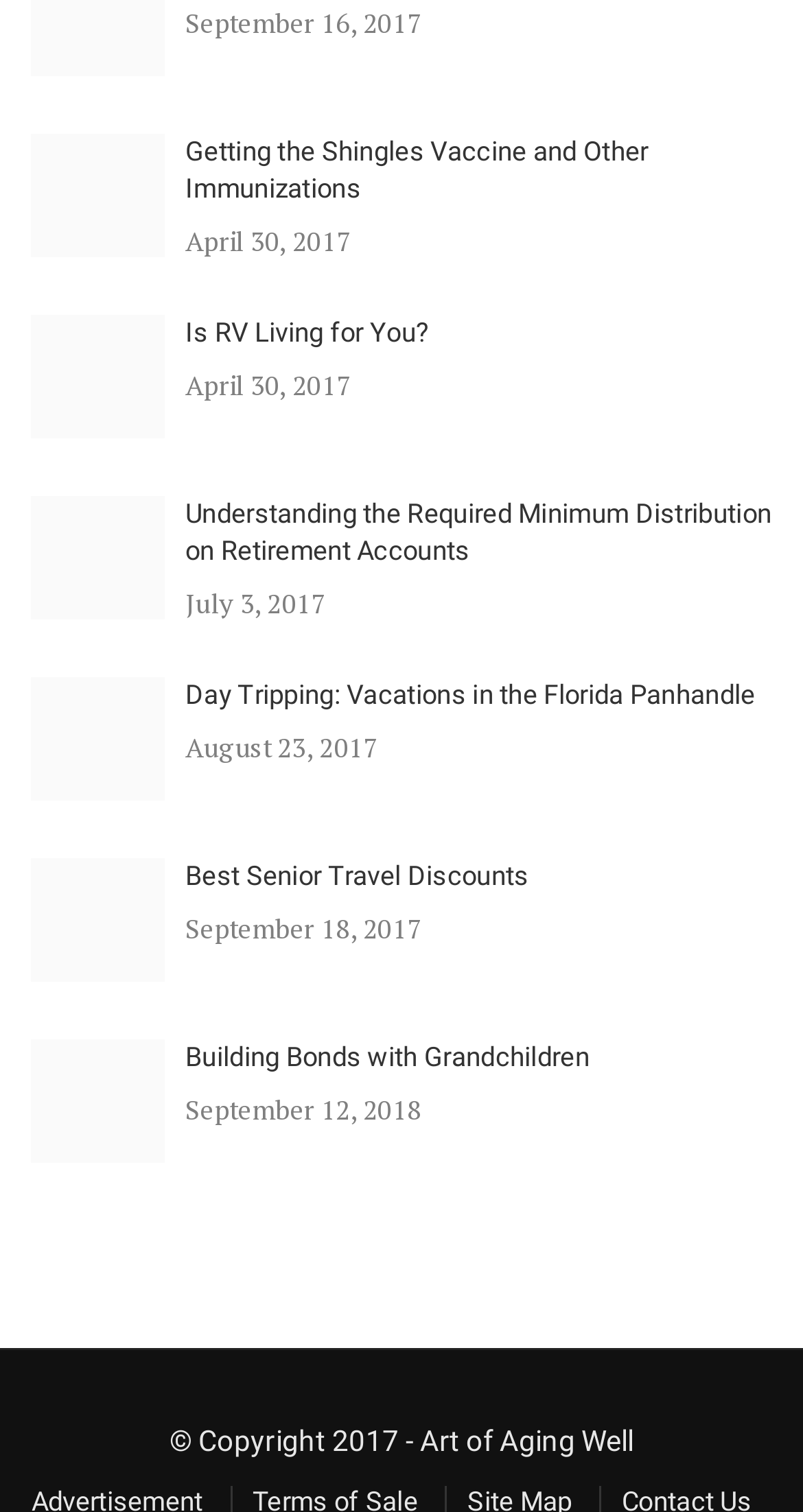Pinpoint the bounding box coordinates of the clickable element needed to complete the instruction: "go to Littleton, CO". The coordinates should be provided as four float numbers between 0 and 1: [left, top, right, bottom].

None